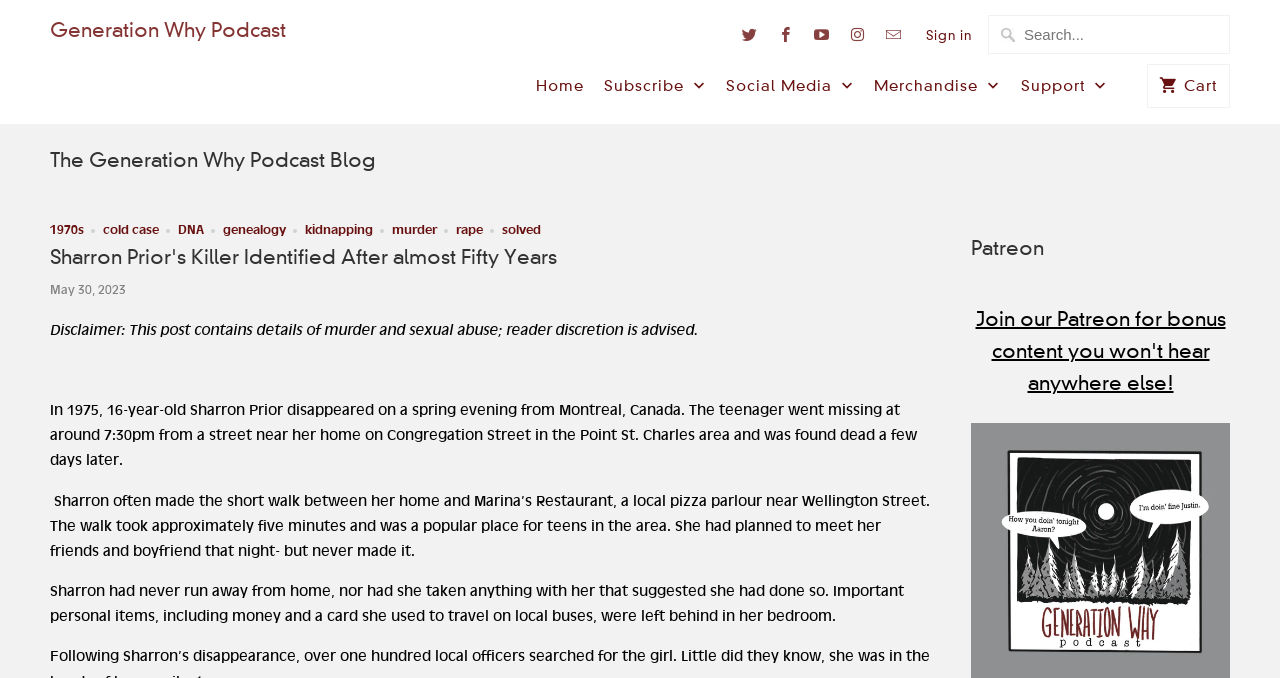Find the bounding box coordinates for the element that must be clicked to complete the instruction: "Go to the Home page". The coordinates should be four float numbers between 0 and 1, indicated as [left, top, right, bottom].

[0.419, 0.111, 0.456, 0.158]